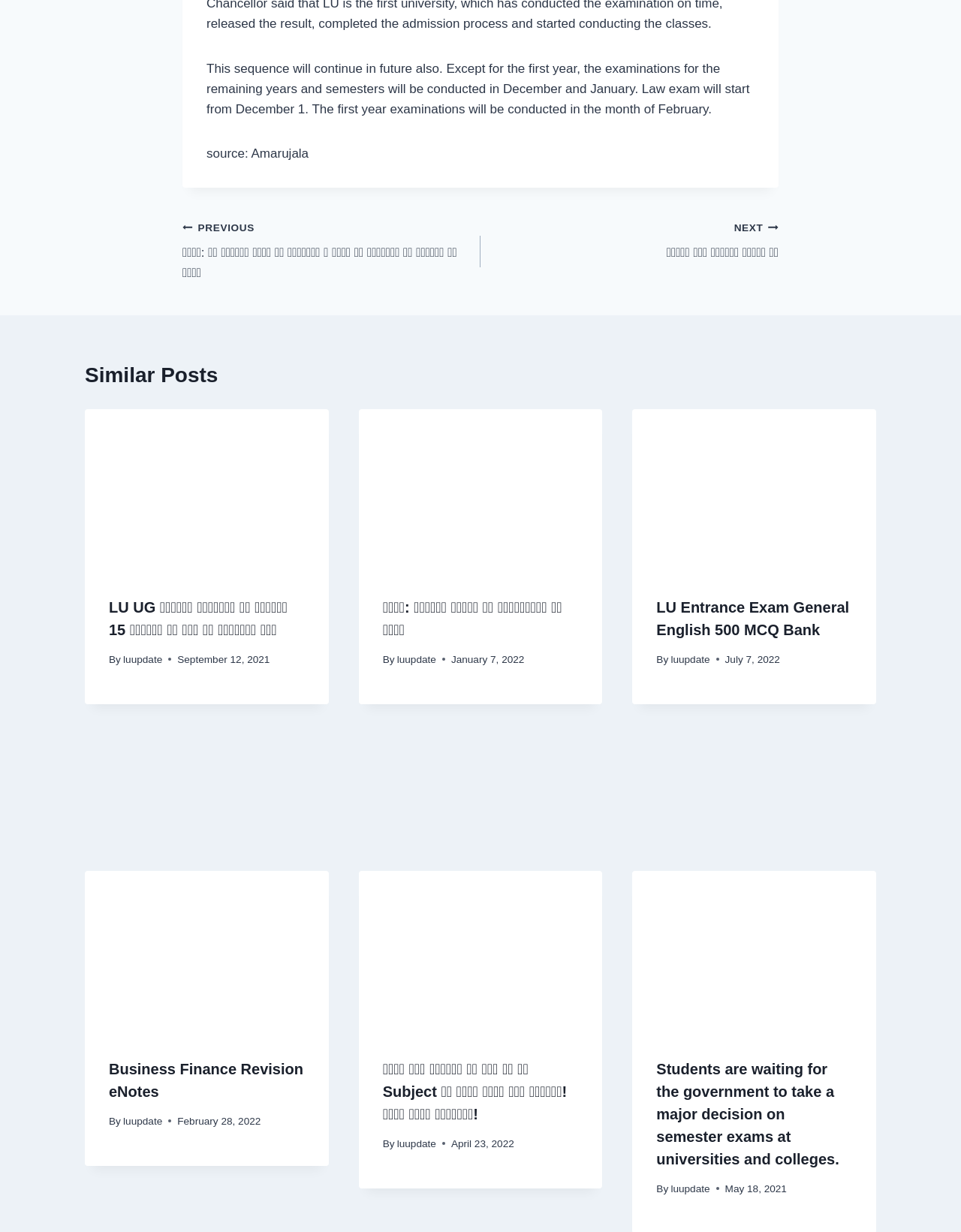Please pinpoint the bounding box coordinates for the region I should click to adhere to this instruction: "go to home page".

None